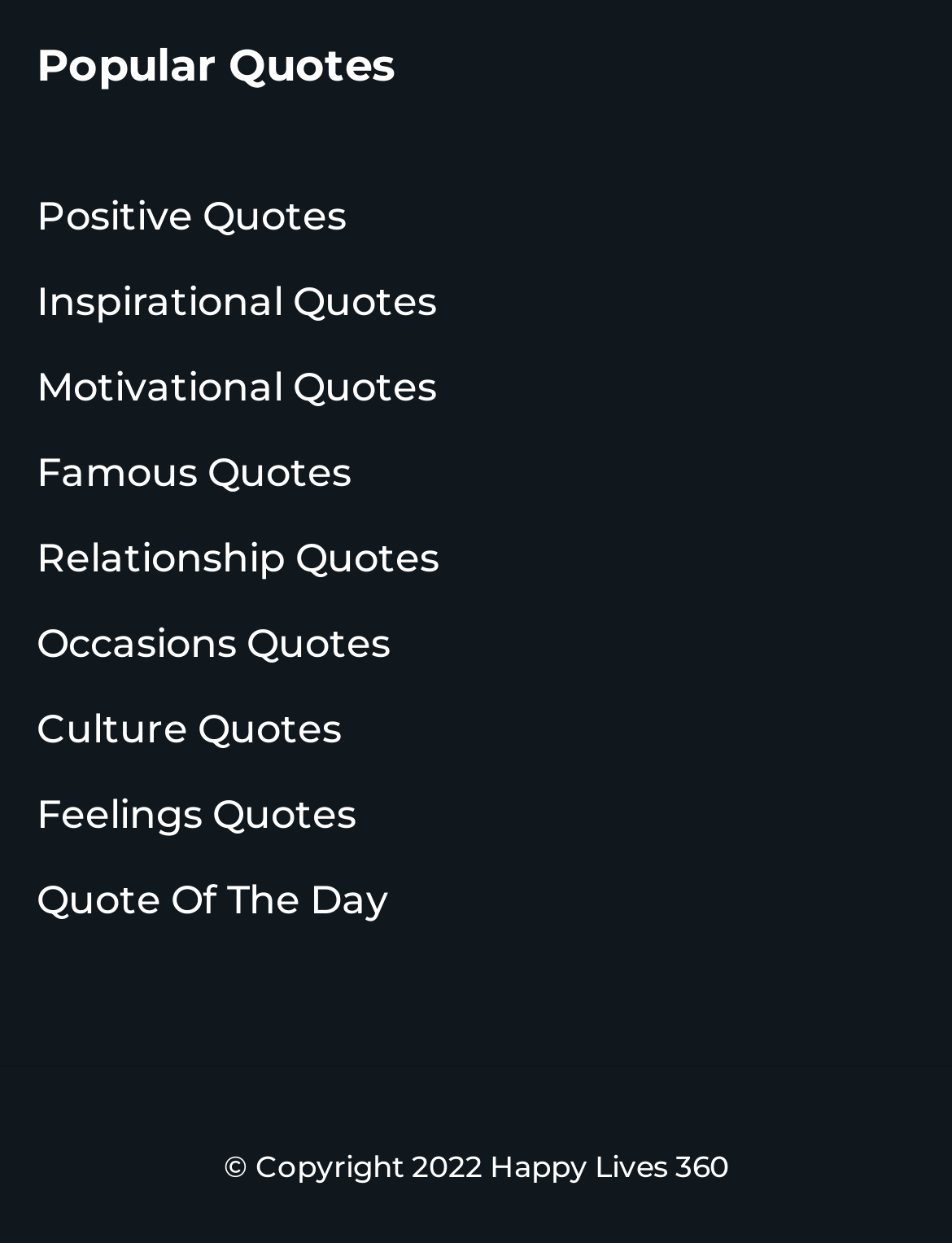Provide a brief response to the question below using a single word or phrase: 
How many elements are there on this webpage?

9